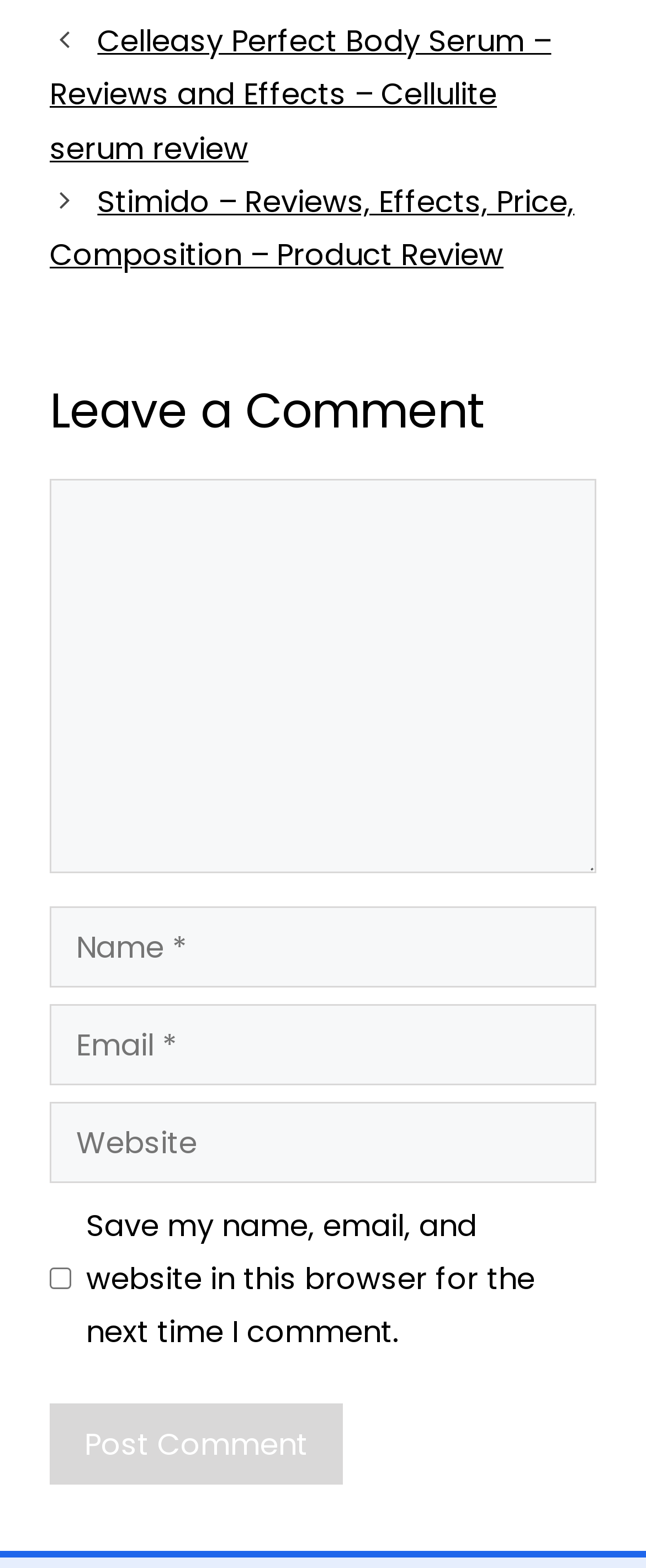What is the purpose of the checkbox?
Using the visual information, answer the question in a single word or phrase.

Save comment information